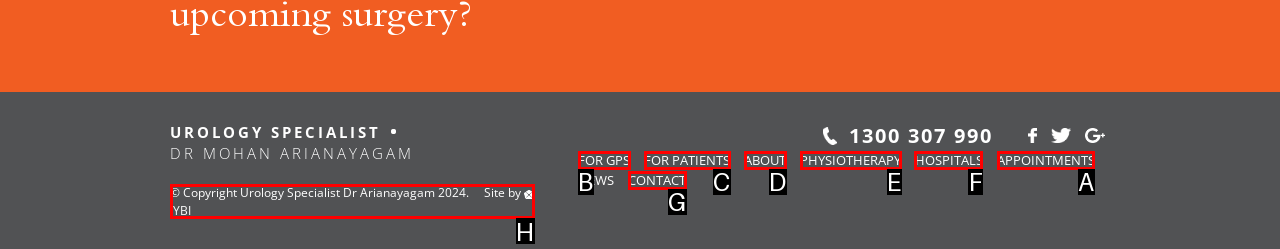Based on the task: Click on APPOINTMENTS, which UI element should be clicked? Answer with the letter that corresponds to the correct option from the choices given.

A